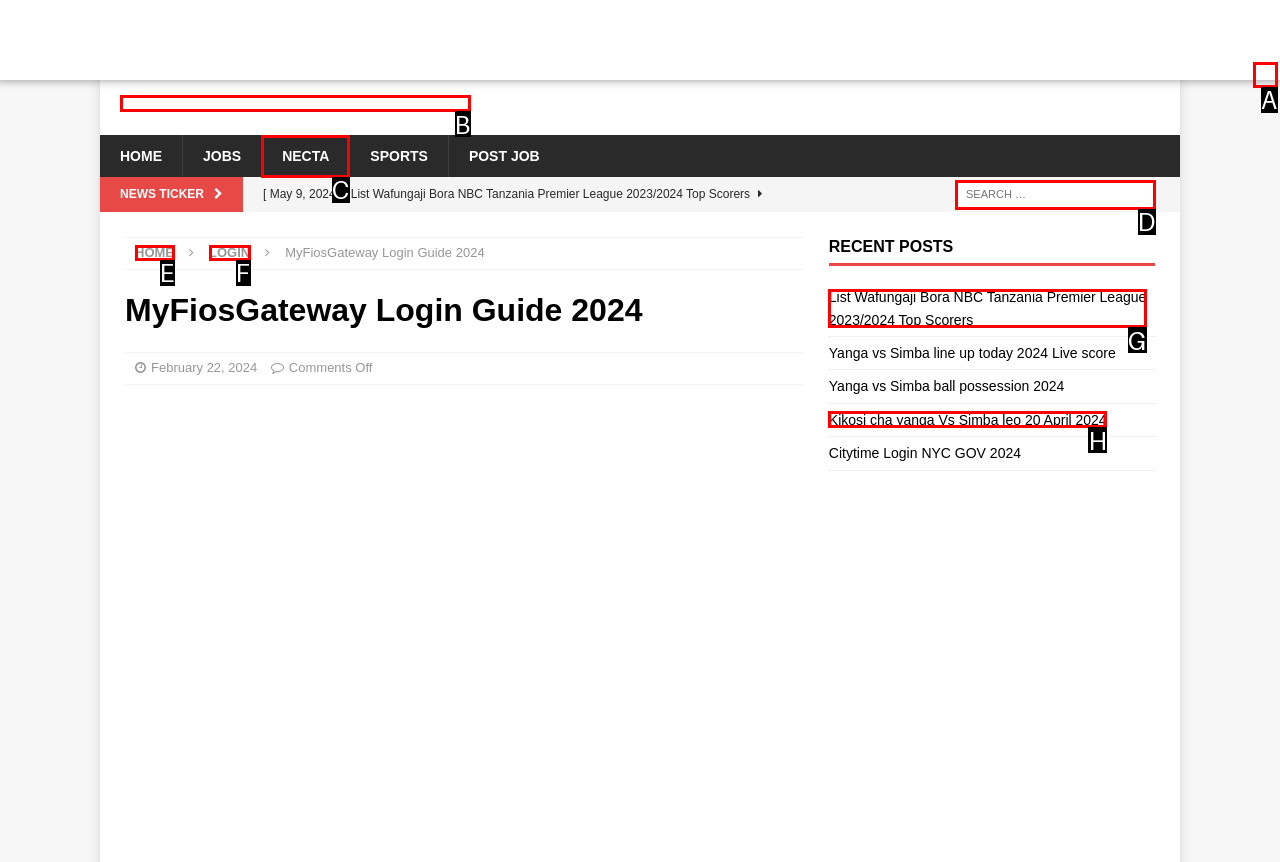Identify which HTML element to click to fulfill the following task: close the current window. Provide your response using the letter of the correct choice.

A